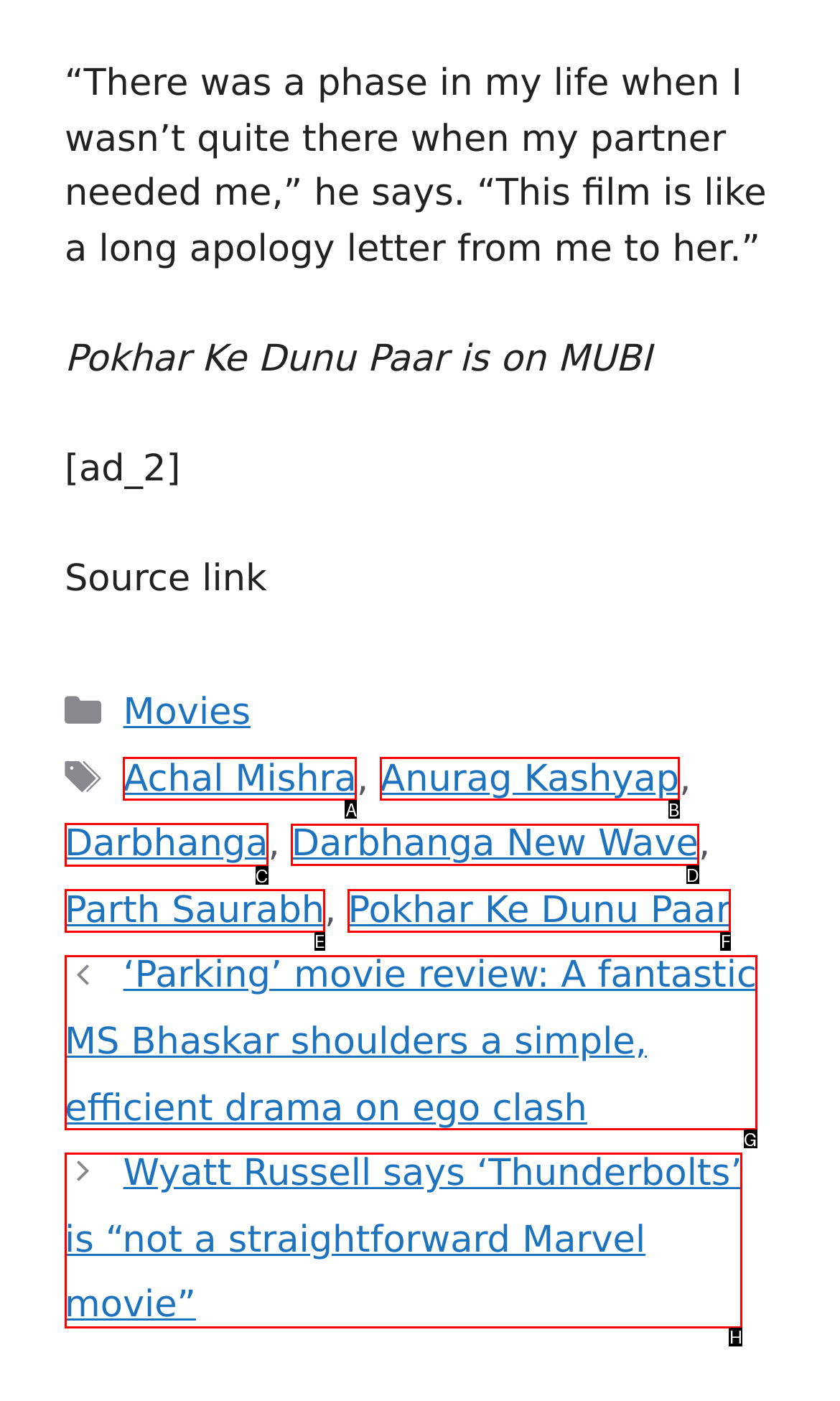Identify the correct UI element to click to follow this instruction: Explore the 'Darbhanga New Wave' tag
Respond with the letter of the appropriate choice from the displayed options.

D